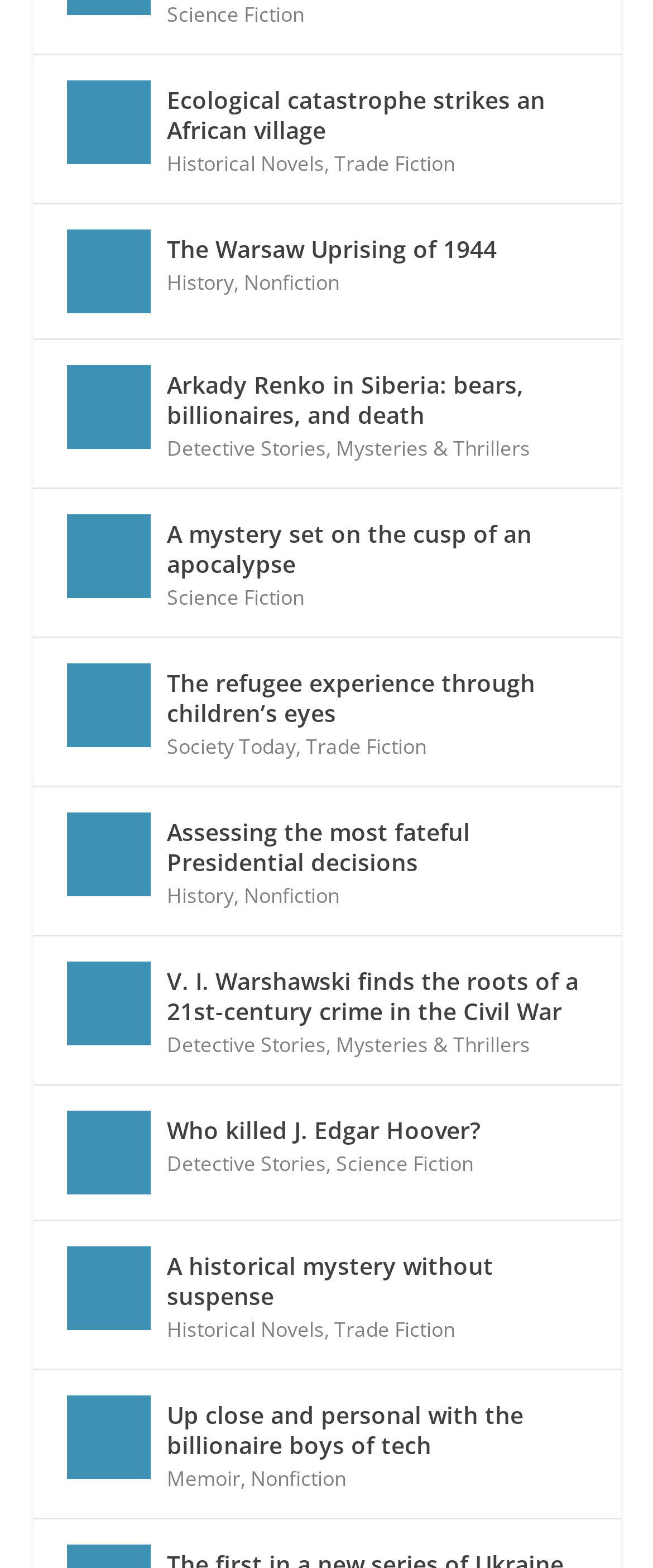Please predict the bounding box coordinates (top-left x, top-left y, bottom-right x, bottom-right y) for the UI element in the screenshot that fits the description: Mysteries & Thrillers

[0.514, 0.277, 0.812, 0.295]